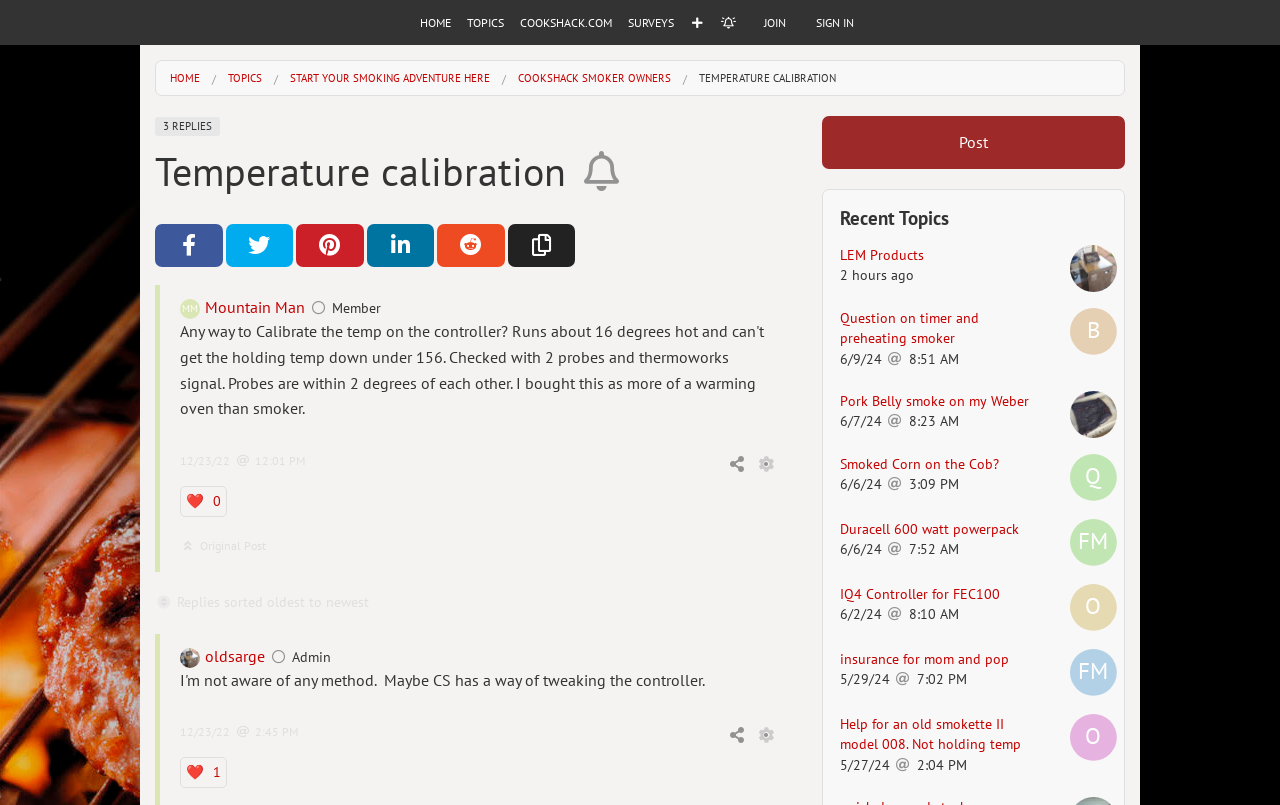Could you locate the bounding box coordinates for the section that should be clicked to accomplish this task: "Click on the 'HOME' link".

[0.321, 0.0, 0.358, 0.056]